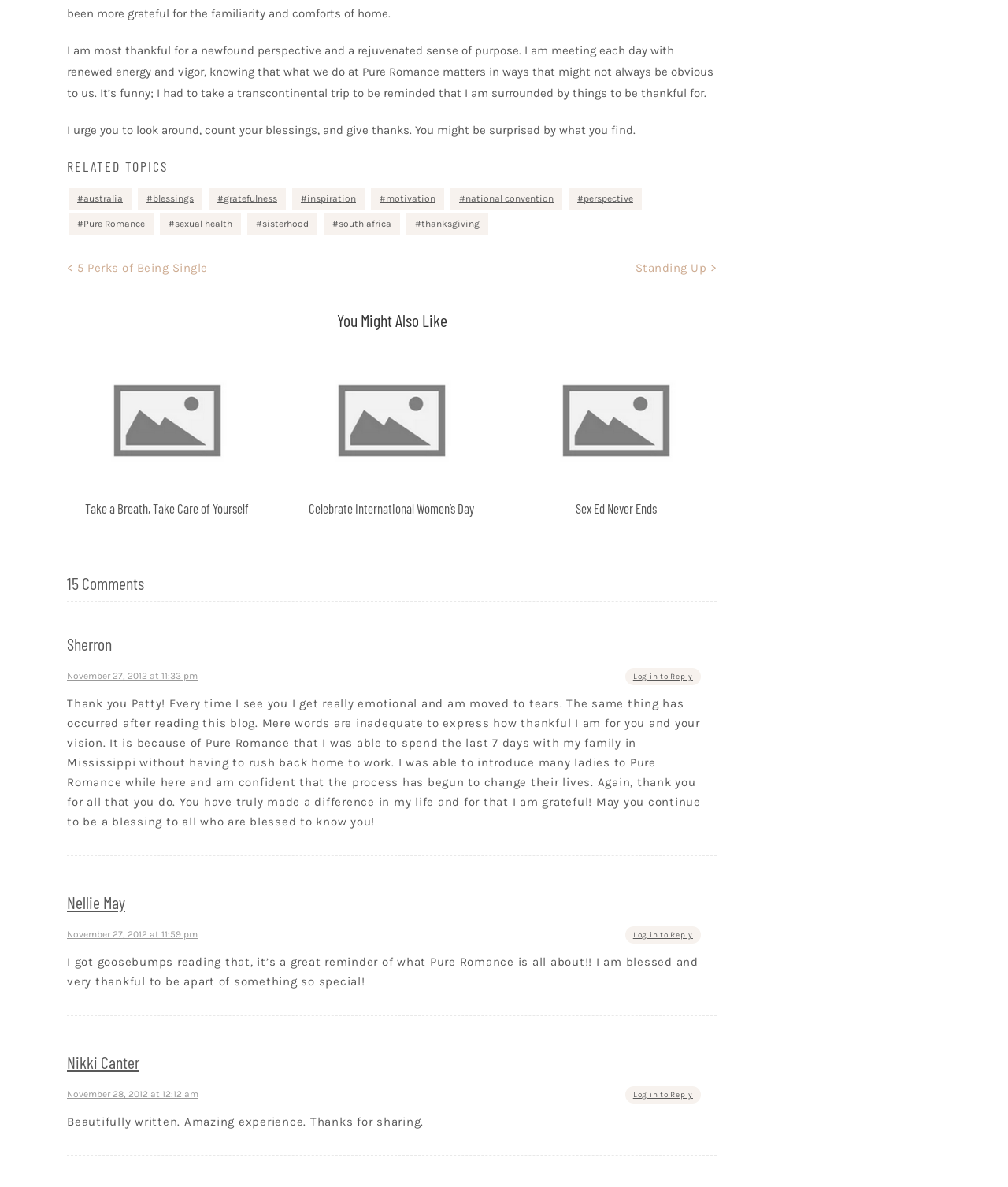Identify the bounding box coordinates for the element that needs to be clicked to fulfill this instruction: "Visit the page of Michael Dewar". Provide the coordinates in the format of four float numbers between 0 and 1: [left, top, right, bottom].

None